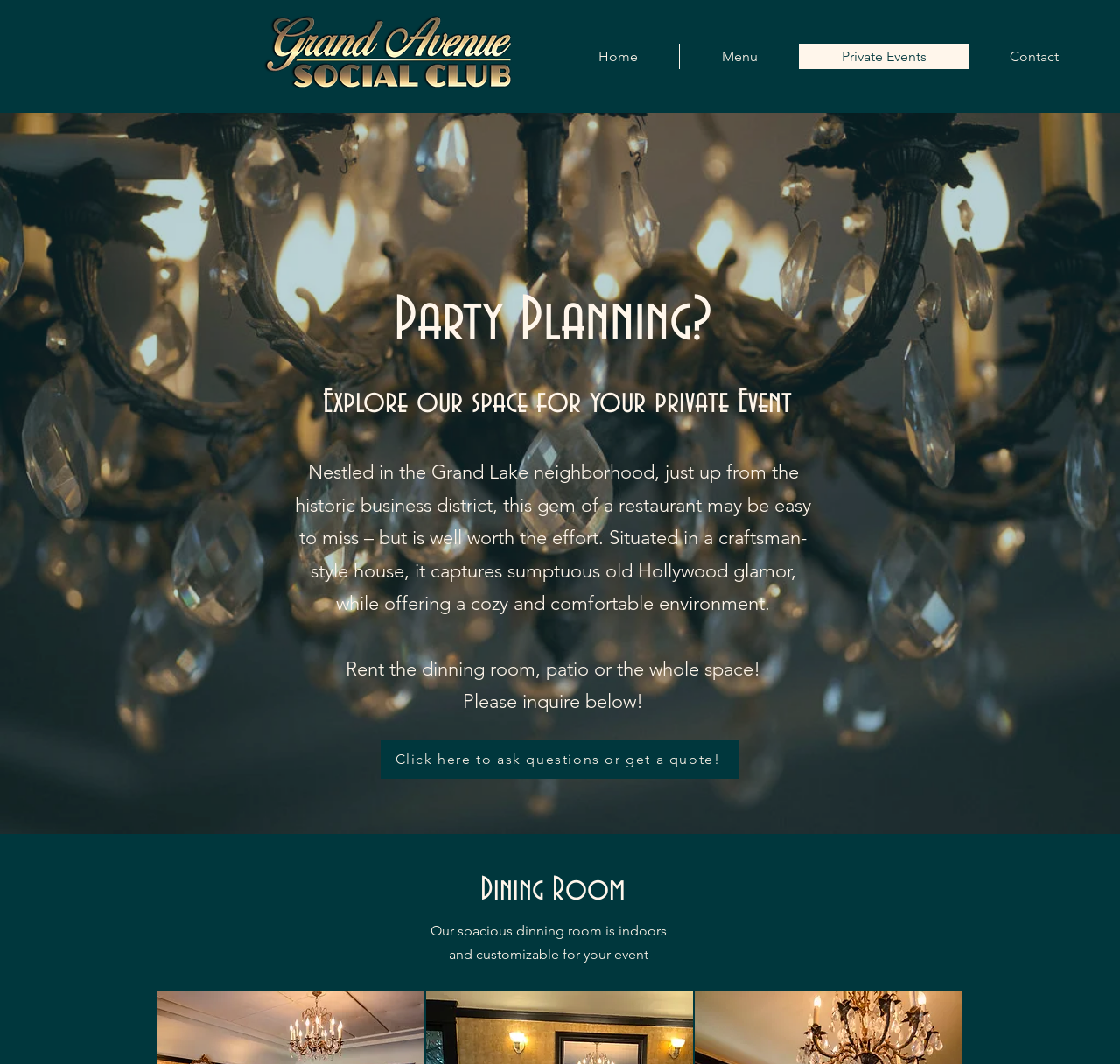Provide a single word or phrase answer to the question: 
What is the atmosphere of the restaurant?

Cozy and comfortable